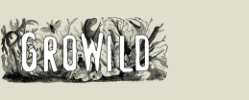What is the dominant color tone of the logo?
Please provide a single word or phrase in response based on the screenshot.

soft earthy